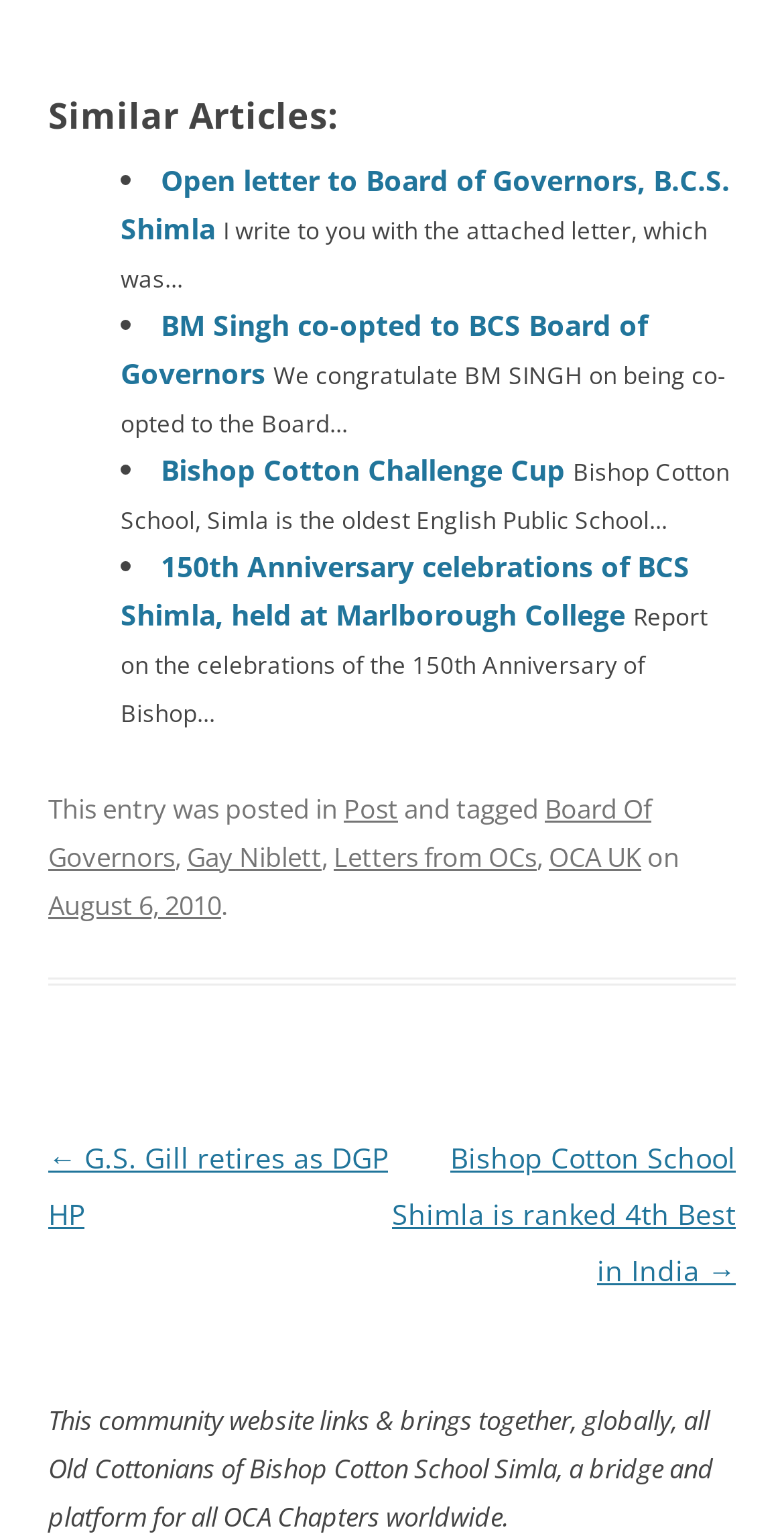How many links are in the footer section?
Based on the screenshot, provide your answer in one word or phrase.

6